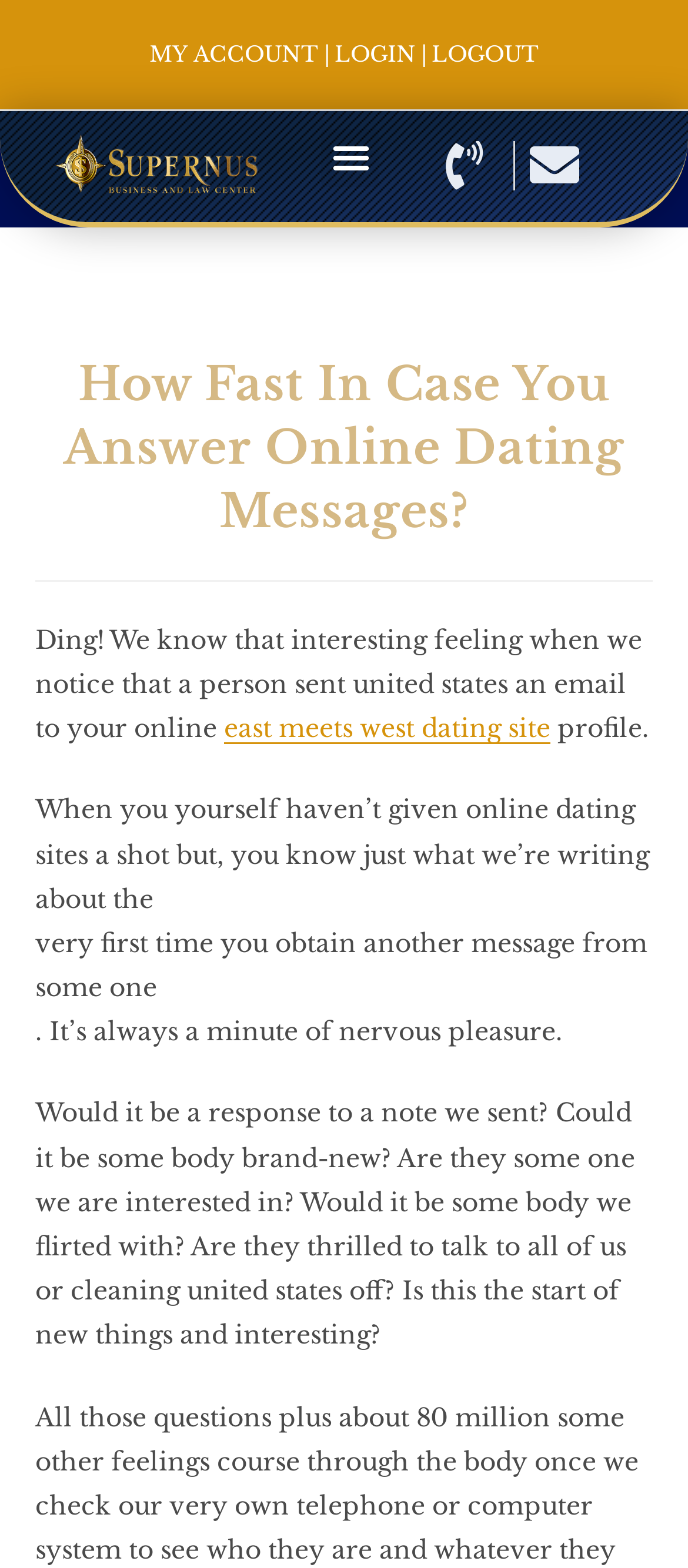Provide the bounding box coordinates in the format (top-left x, top-left y, bottom-right x, bottom-right y). All values are floating point numbers between 0 and 1. Determine the bounding box coordinate of the UI element described as: Academic Technology

None